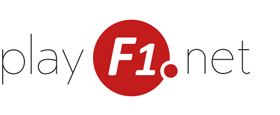What font style is used for the text 'play'?
Can you give a detailed and elaborate answer to the question?

The caption describes the font style used for the text 'play' as stylish and contemporary, which suggests a modern and sleek design.